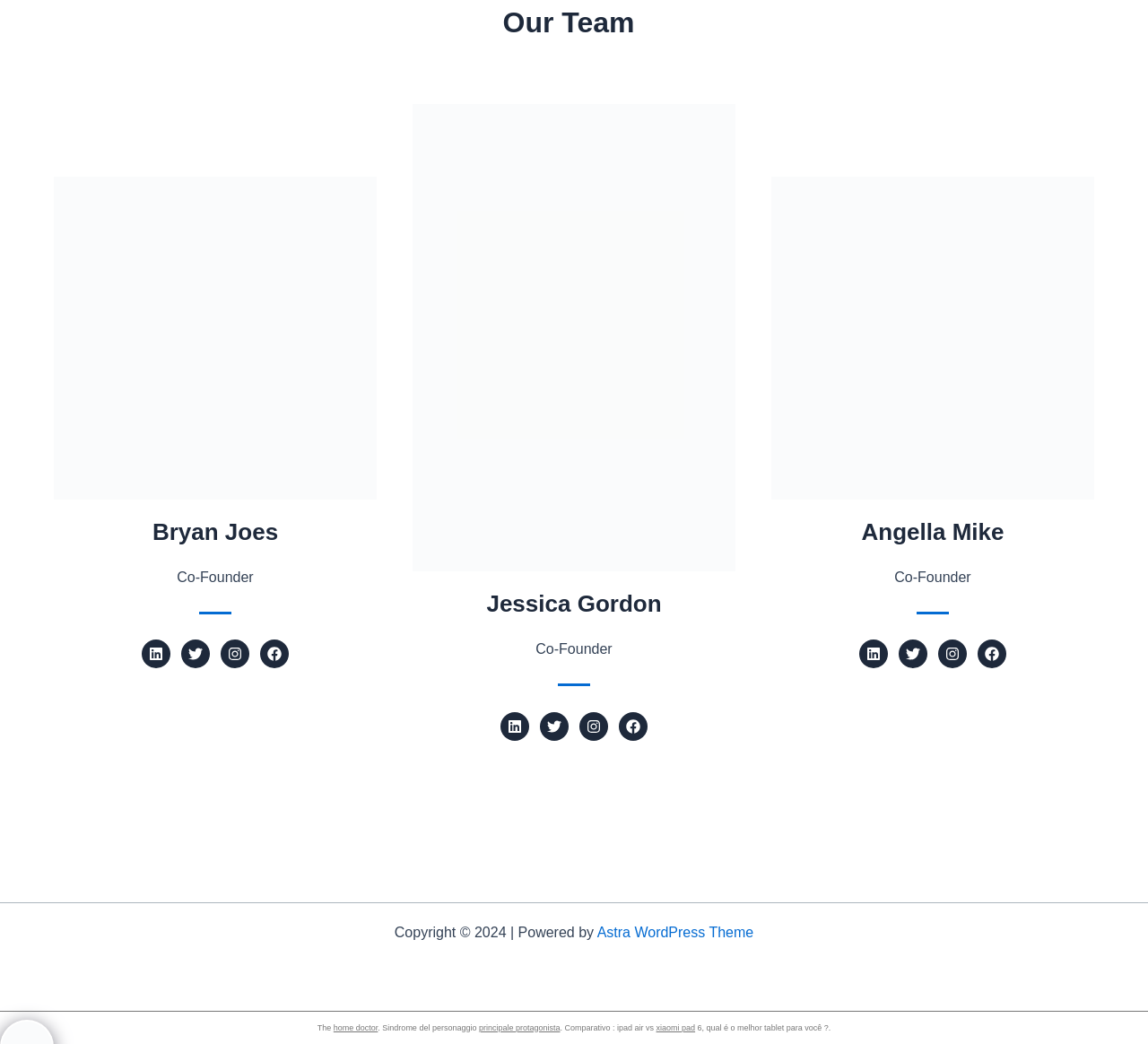Find and provide the bounding box coordinates for the UI element described with: "xiaomi pad".

[0.572, 0.98, 0.606, 0.989]